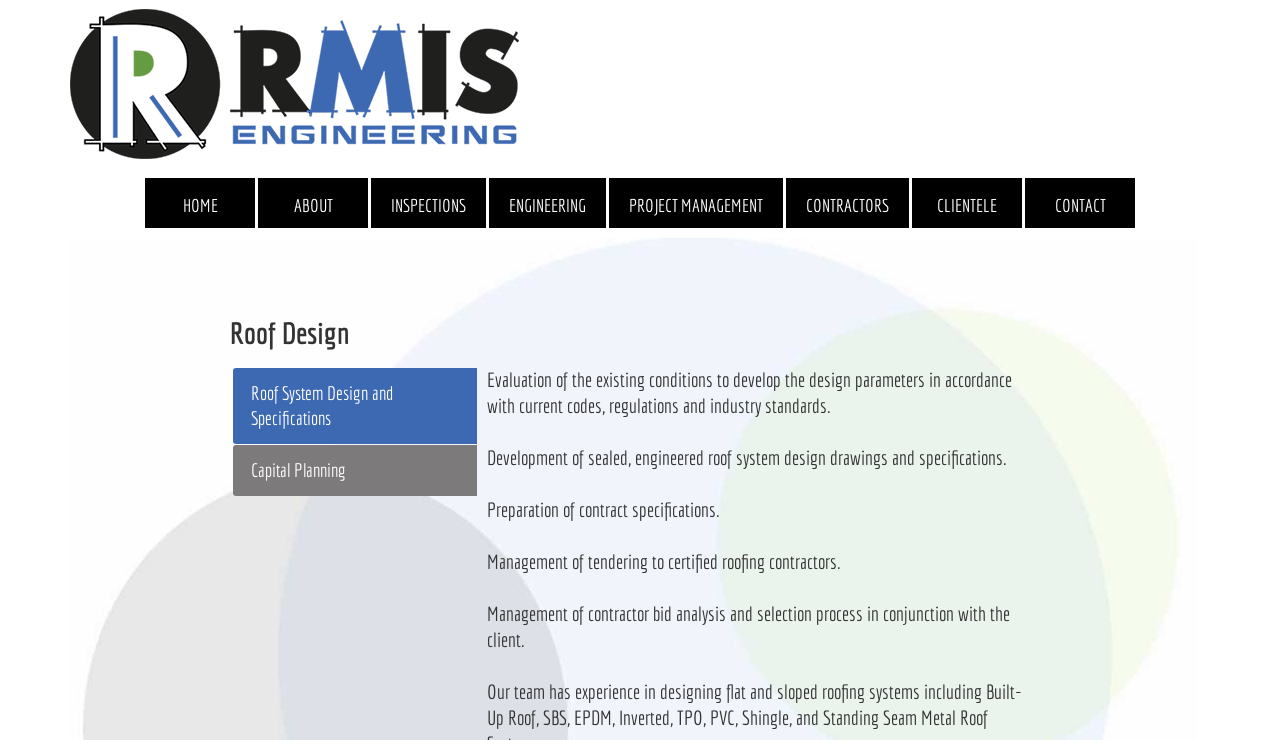Could you indicate the bounding box coordinates of the region to click in order to complete this instruction: "Click on the RMIS link".

[0.055, 0.011, 0.945, 0.227]